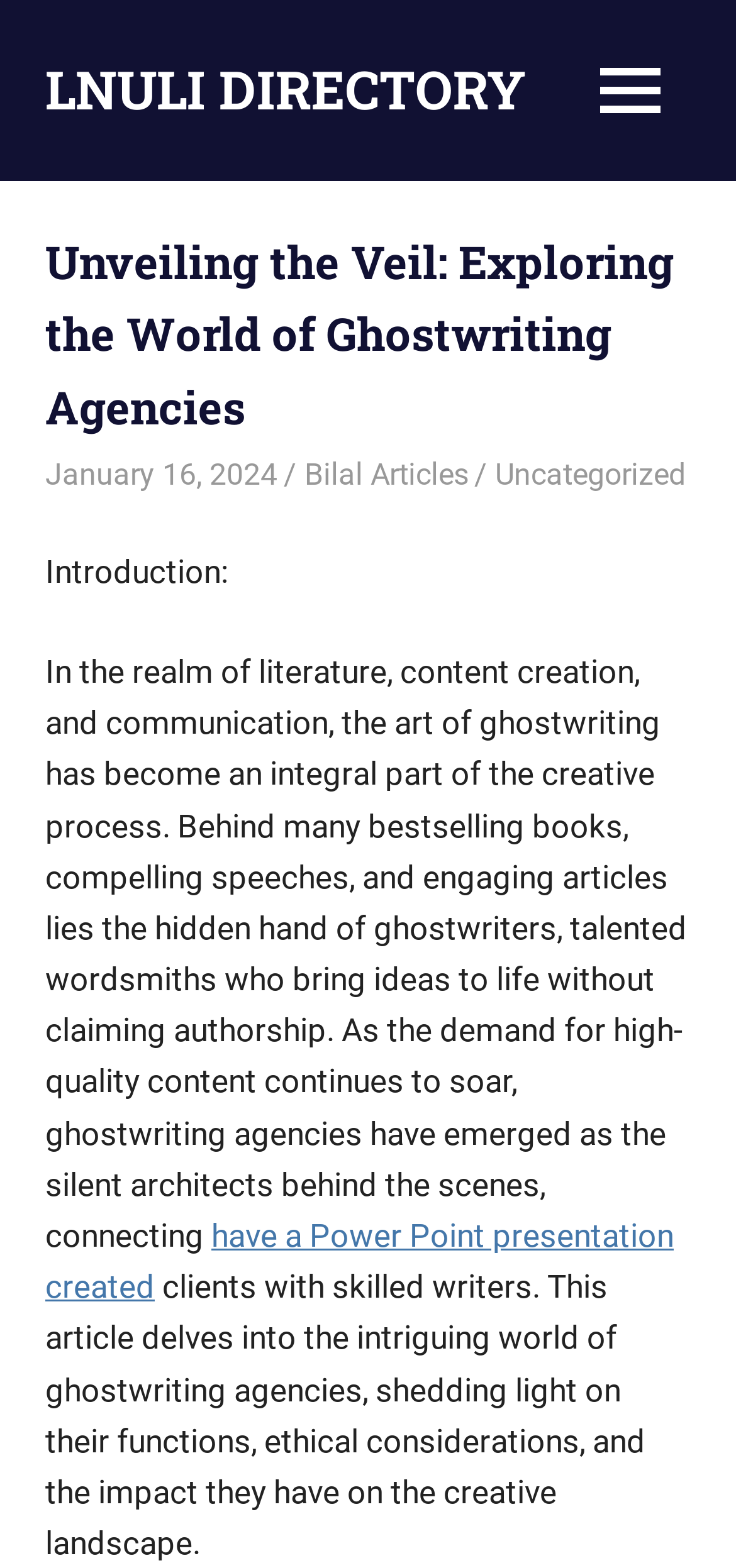Identify the bounding box coordinates for the UI element described as: "Menu". The coordinates should be provided as four floats between 0 and 1: [left, top, right, bottom].

[0.774, 0.019, 0.938, 0.096]